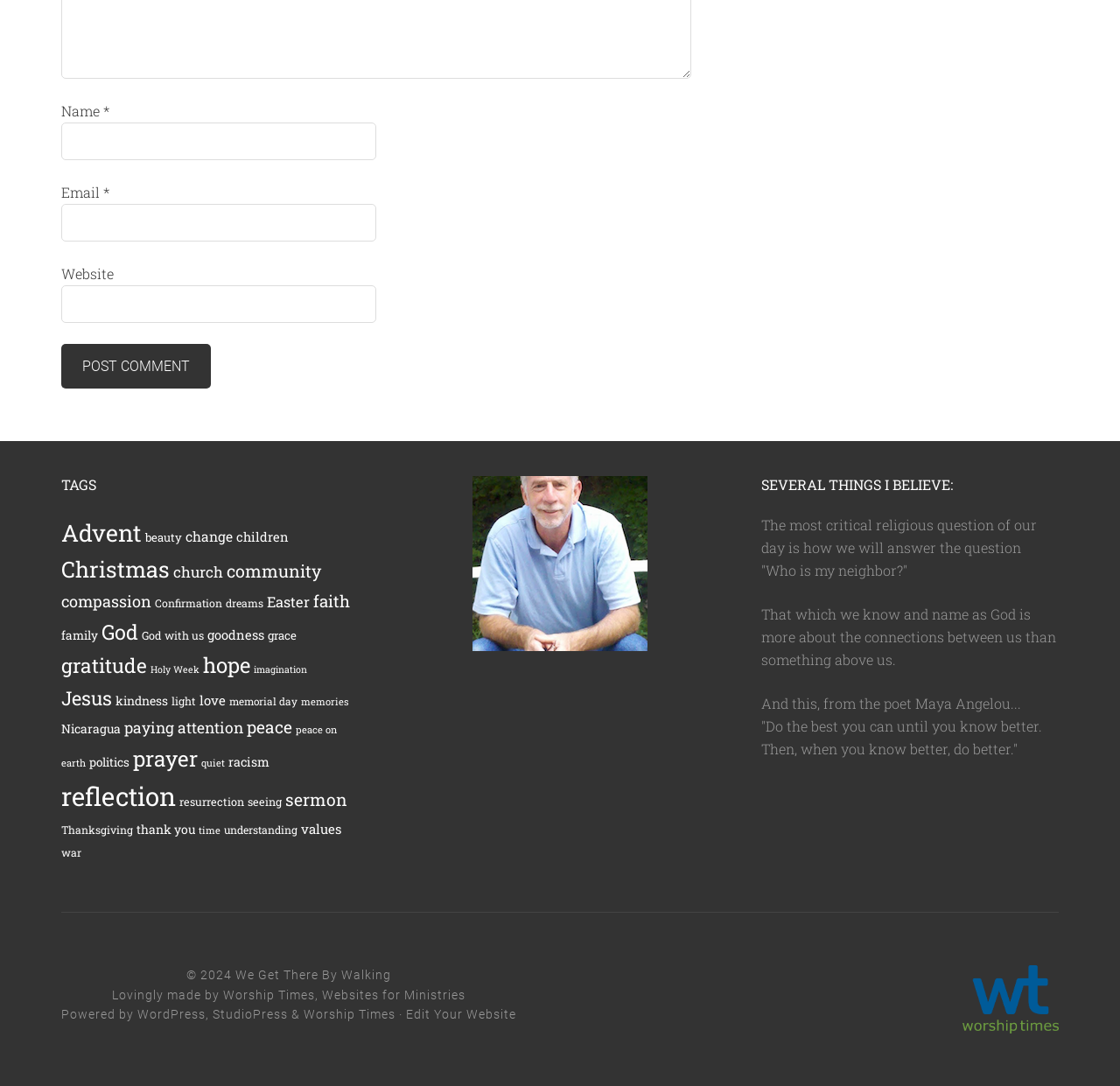Bounding box coordinates should be provided in the format (top-left x, top-left y, bottom-right x, bottom-right y) with all values between 0 and 1. Identify the bounding box for this UI element: Jesus

[0.055, 0.631, 0.1, 0.655]